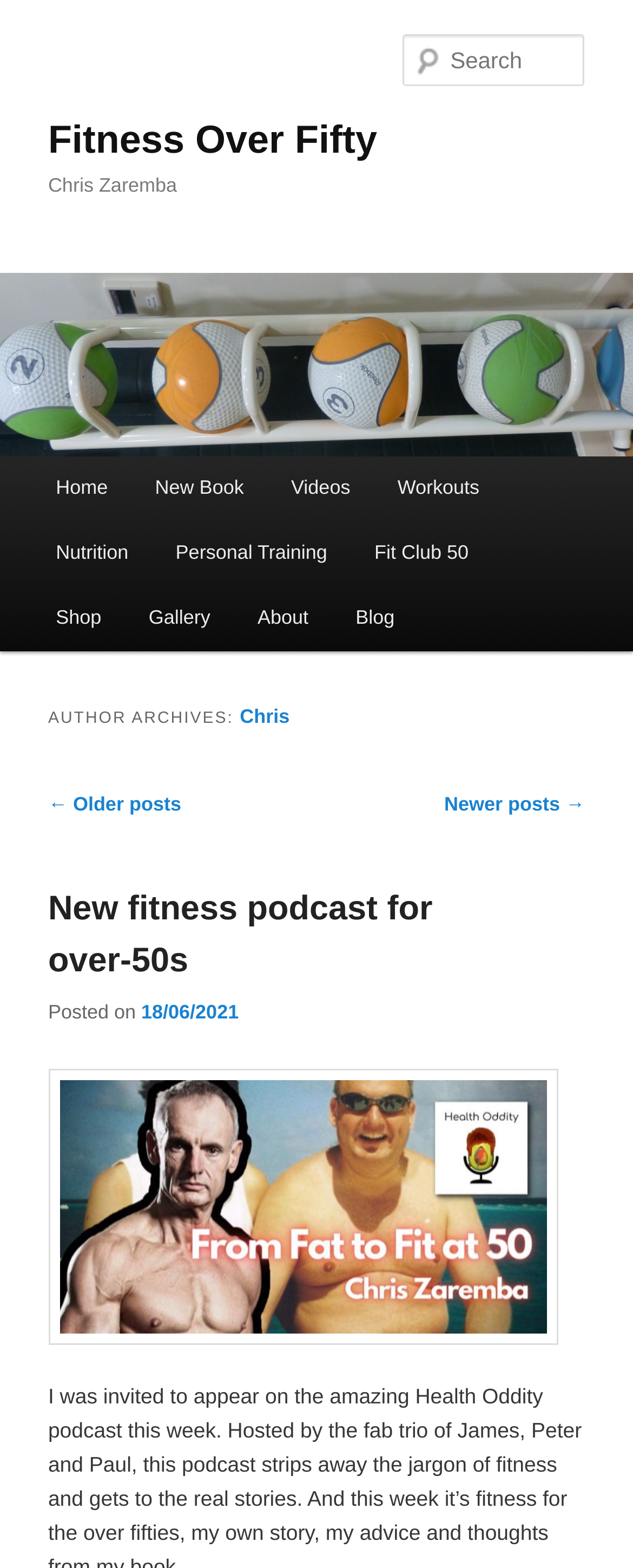What is the title of the latest article?
Refer to the image and provide a one-word or short phrase answer.

New fitness podcast for over-50s